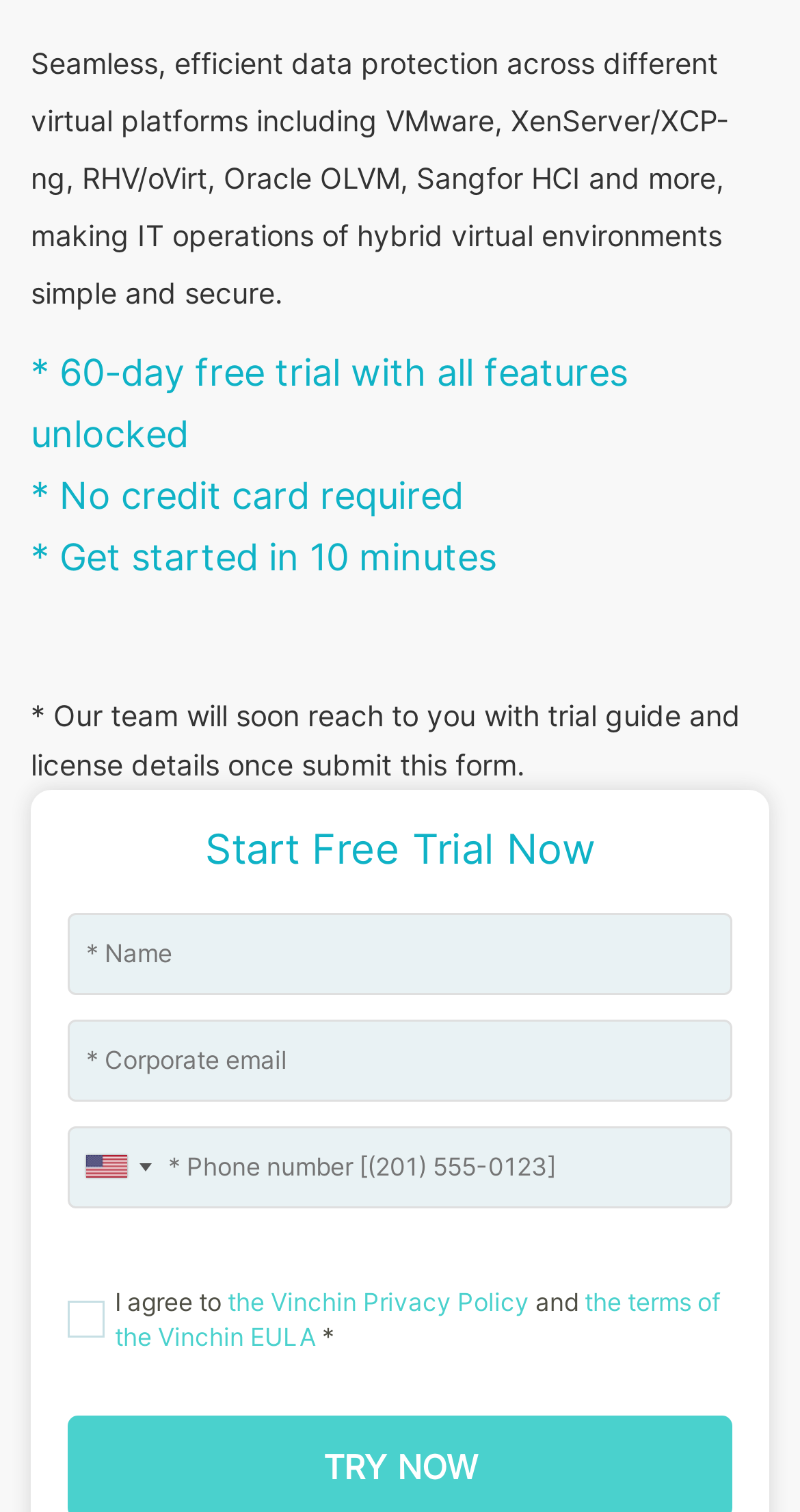What will happen after submitting the form?
Look at the image and answer the question with a single word or phrase.

Team will reach out